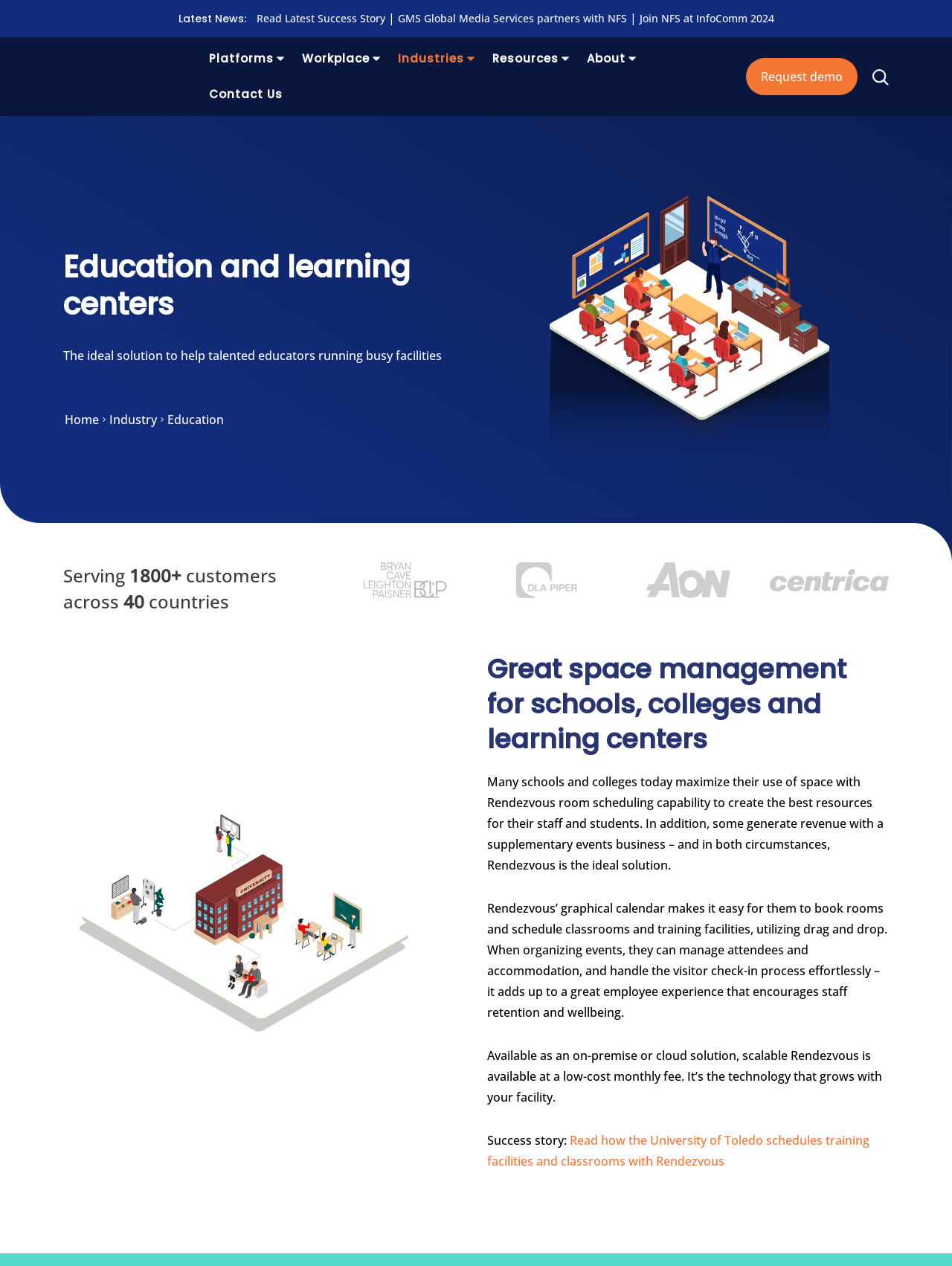Find the bounding box coordinates corresponding to the UI element with the description: "parent_node: Platforms". The coordinates should be formatted as [left, top, right, bottom], with values as floats between 0 and 1.

[0.066, 0.035, 0.193, 0.086]